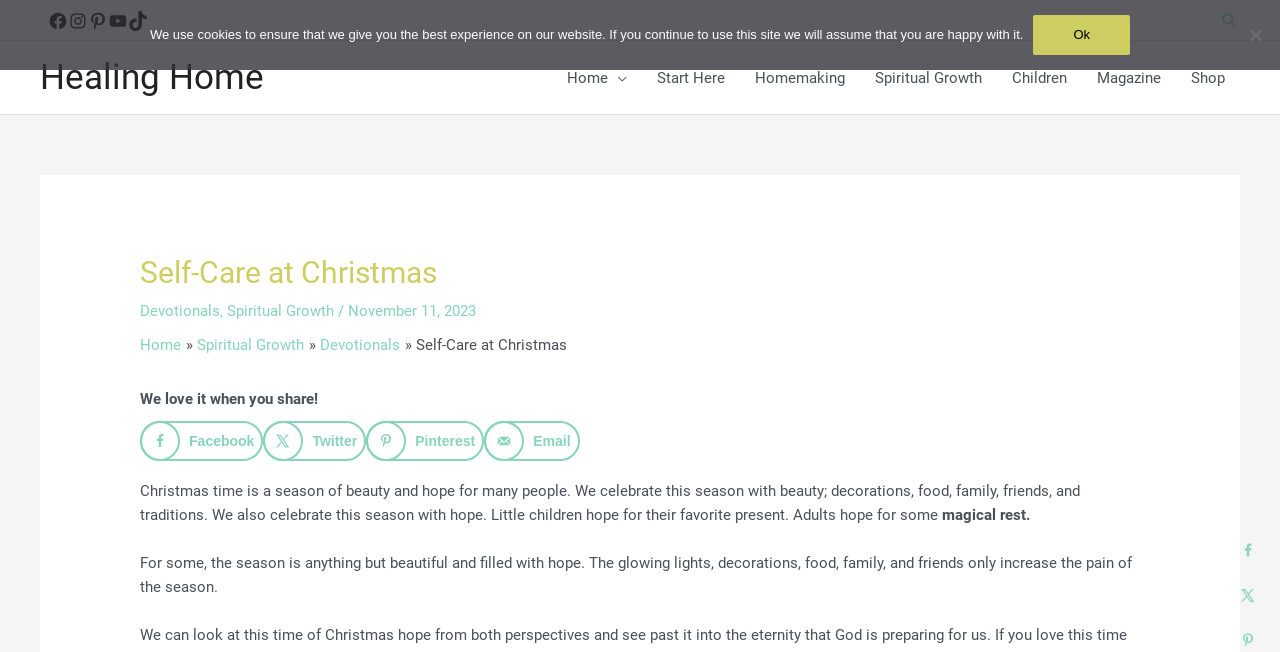Find and provide the bounding box coordinates for the UI element described with: "Spiritual Growth".

[0.177, 0.463, 0.261, 0.491]